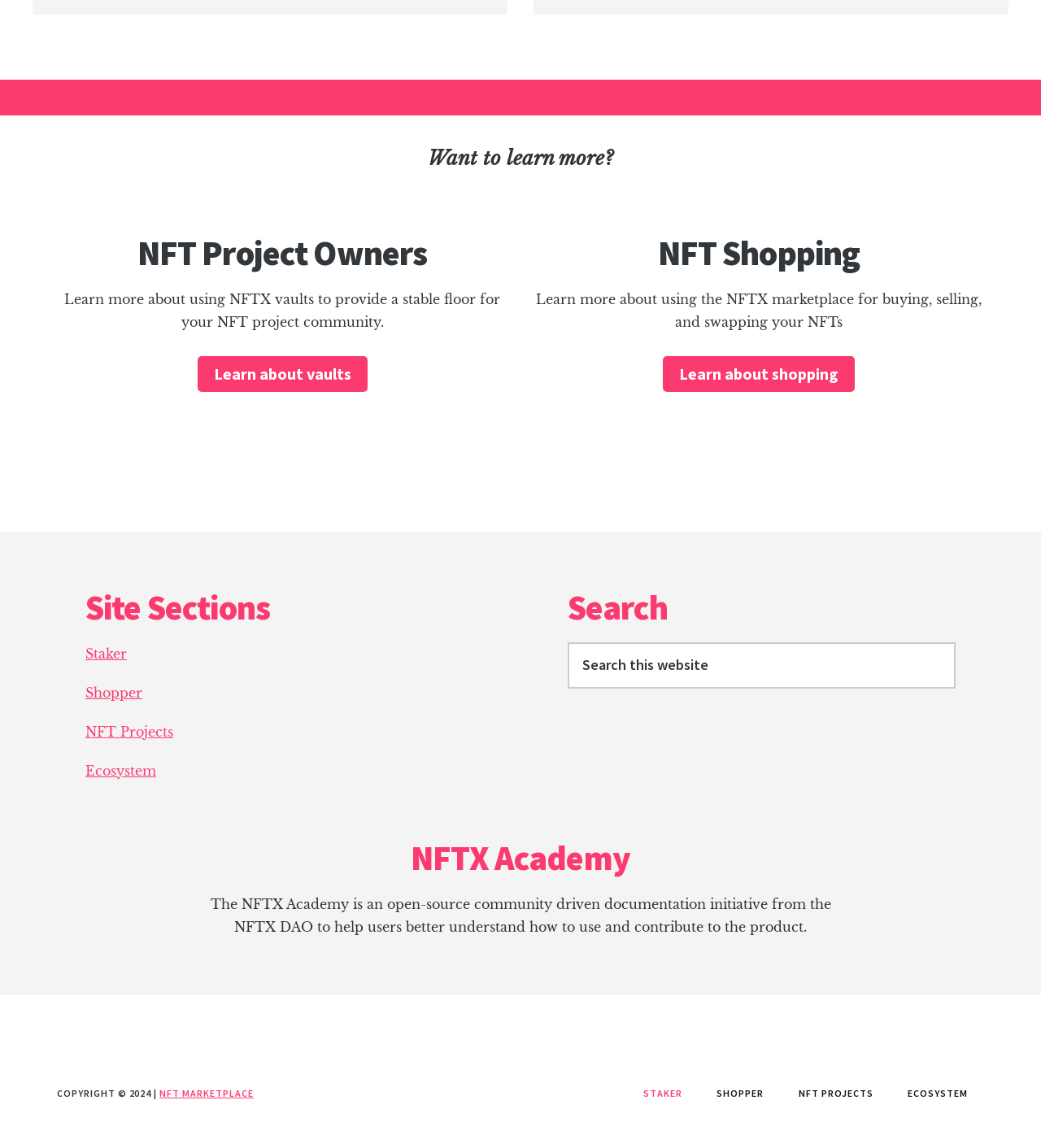With reference to the screenshot, provide a detailed response to the question below:
What are the sections of the website?

From the navigation element with the text 'Site Sections', it can be seen that the website has four sections: Staker, Shopper, NFT Projects, and Ecosystem, which are linked to their respective pages.